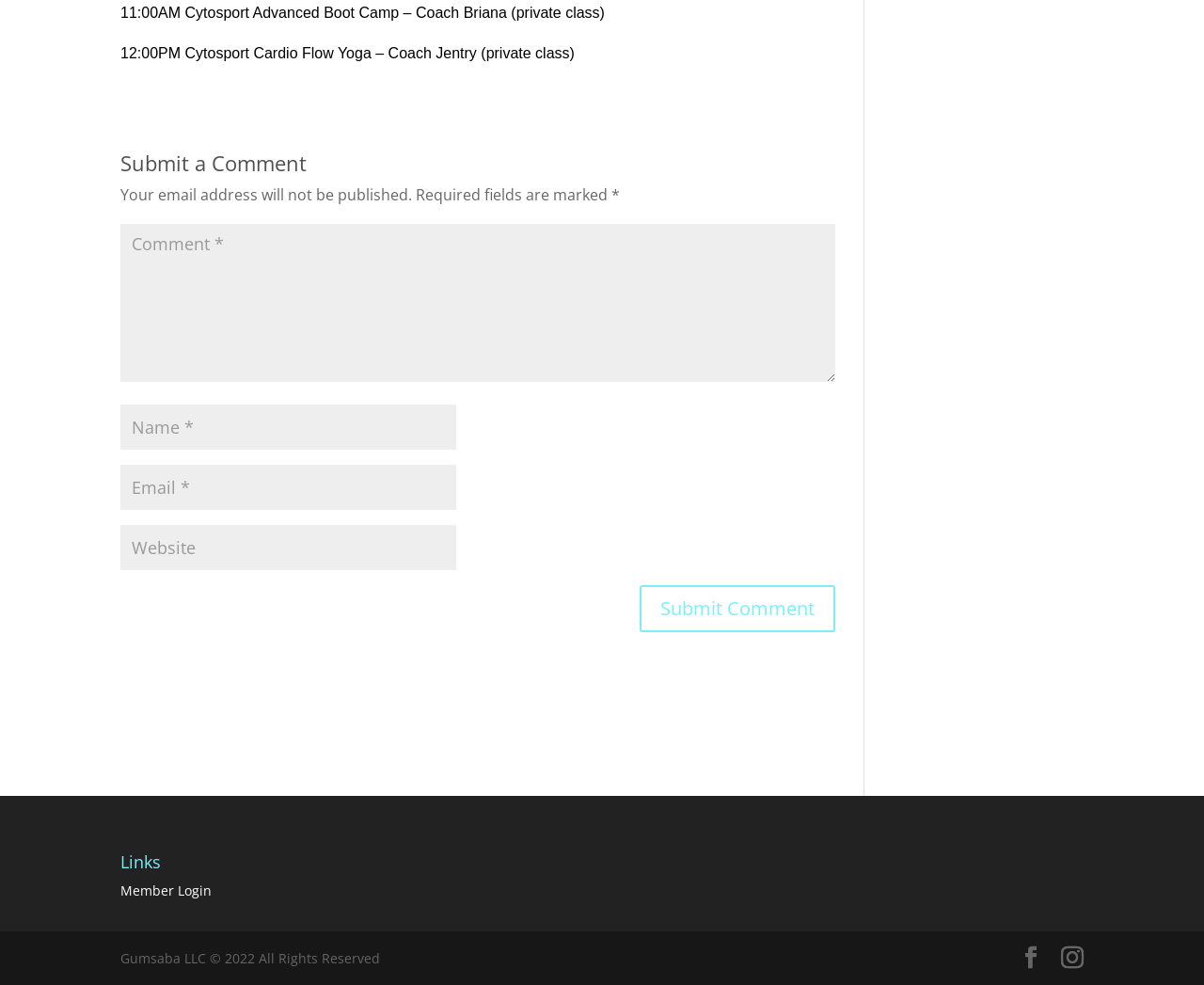Extract the bounding box of the UI element described as: "input value="Name *" name="author"".

[0.1, 0.411, 0.379, 0.456]